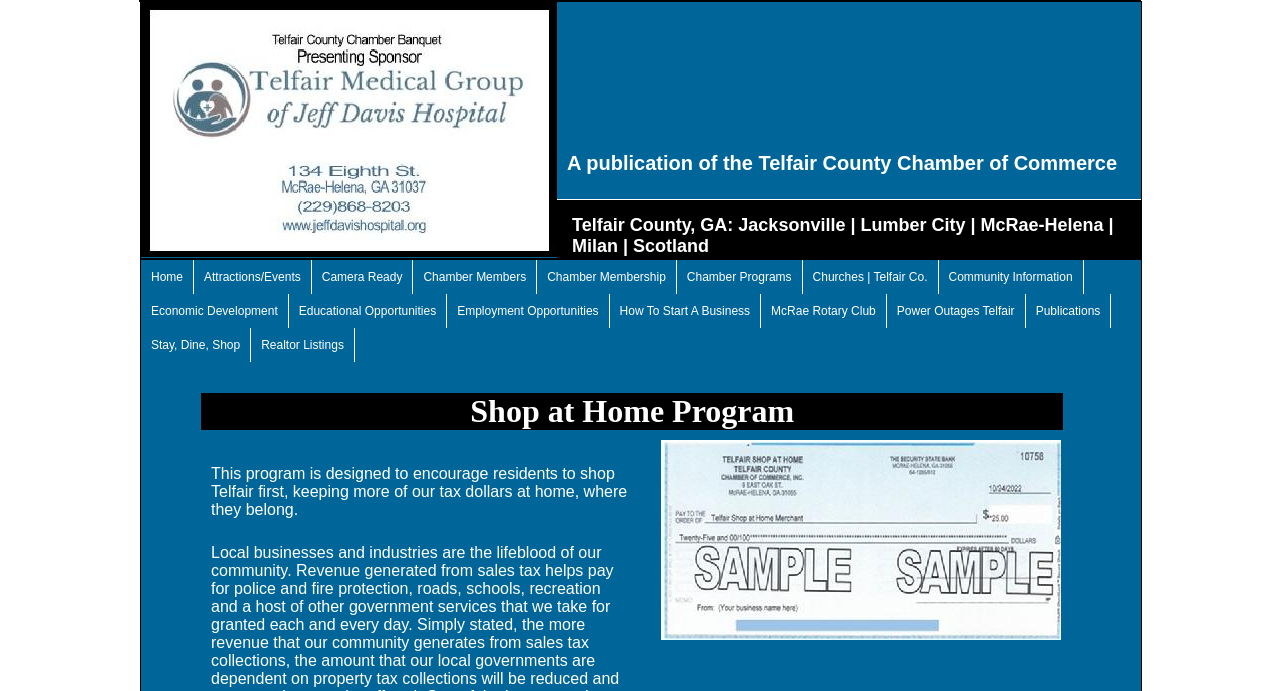Can you show the bounding box coordinates of the region to click on to complete the task described in the instruction: "View Attractions and Events"?

[0.152, 0.376, 0.244, 0.425]